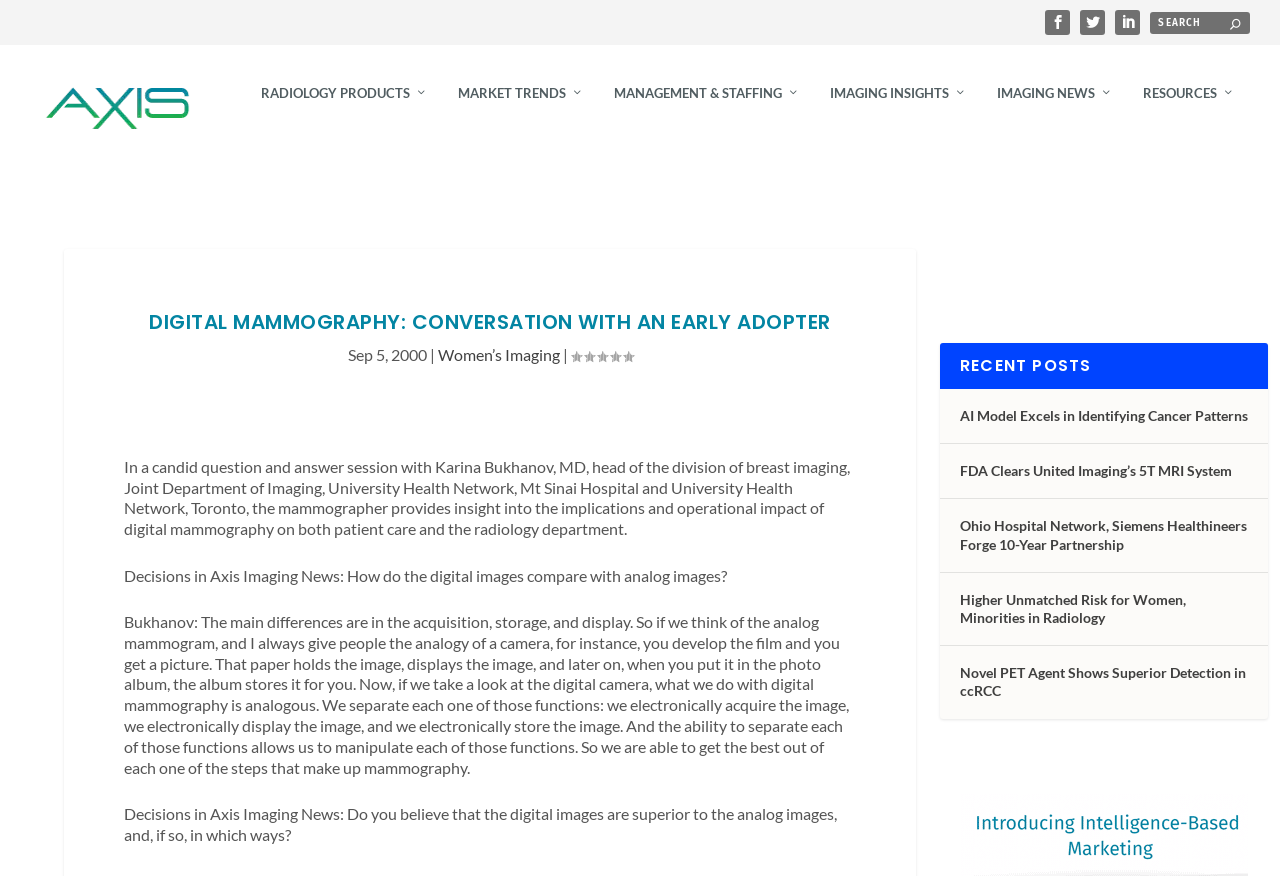What is the topic of the conversation with Karina Bukhanov?
Please use the visual content to give a single word or phrase answer.

digital mammography